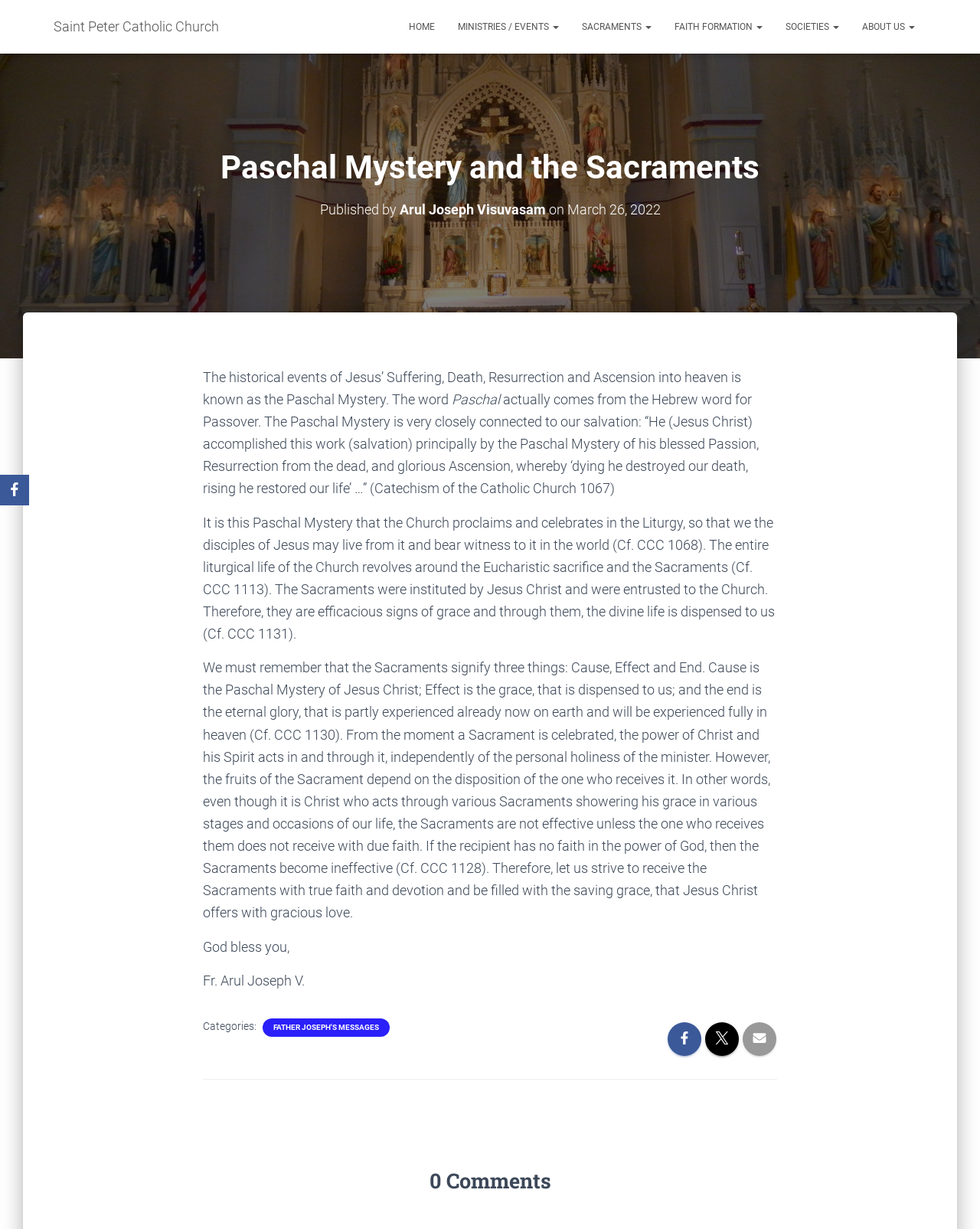What is the Paschal Mystery?
Based on the visual details in the image, please answer the question thoroughly.

The Paschal Mystery is defined in the article as 'the historical events of Jesus’ Suffering, Death, Resurrection and Ascension into heaven'. This is explained in the first paragraph of the article.